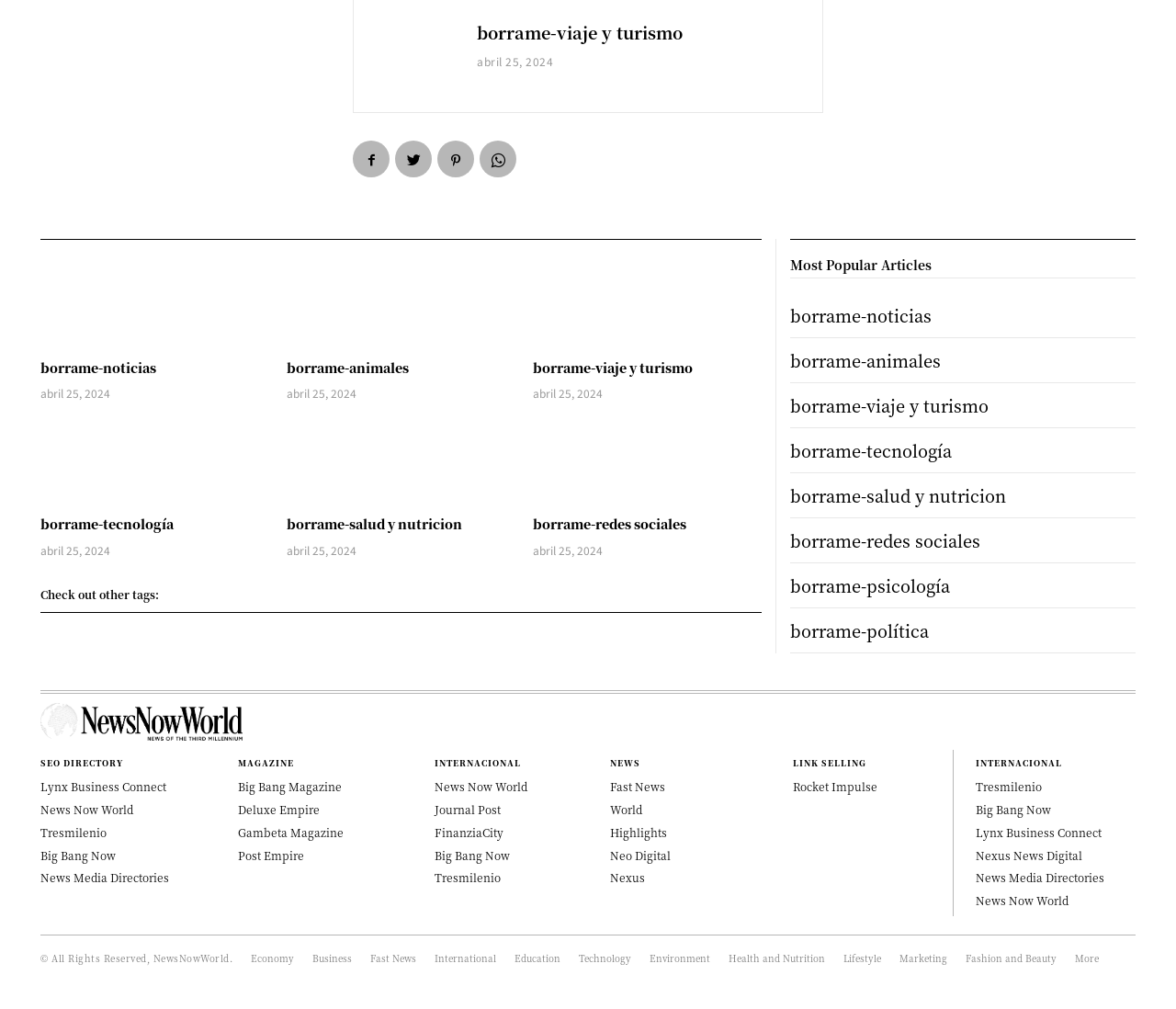What is the name of the magazine section?
Provide a one-word or short-phrase answer based on the image.

MAGAZINE